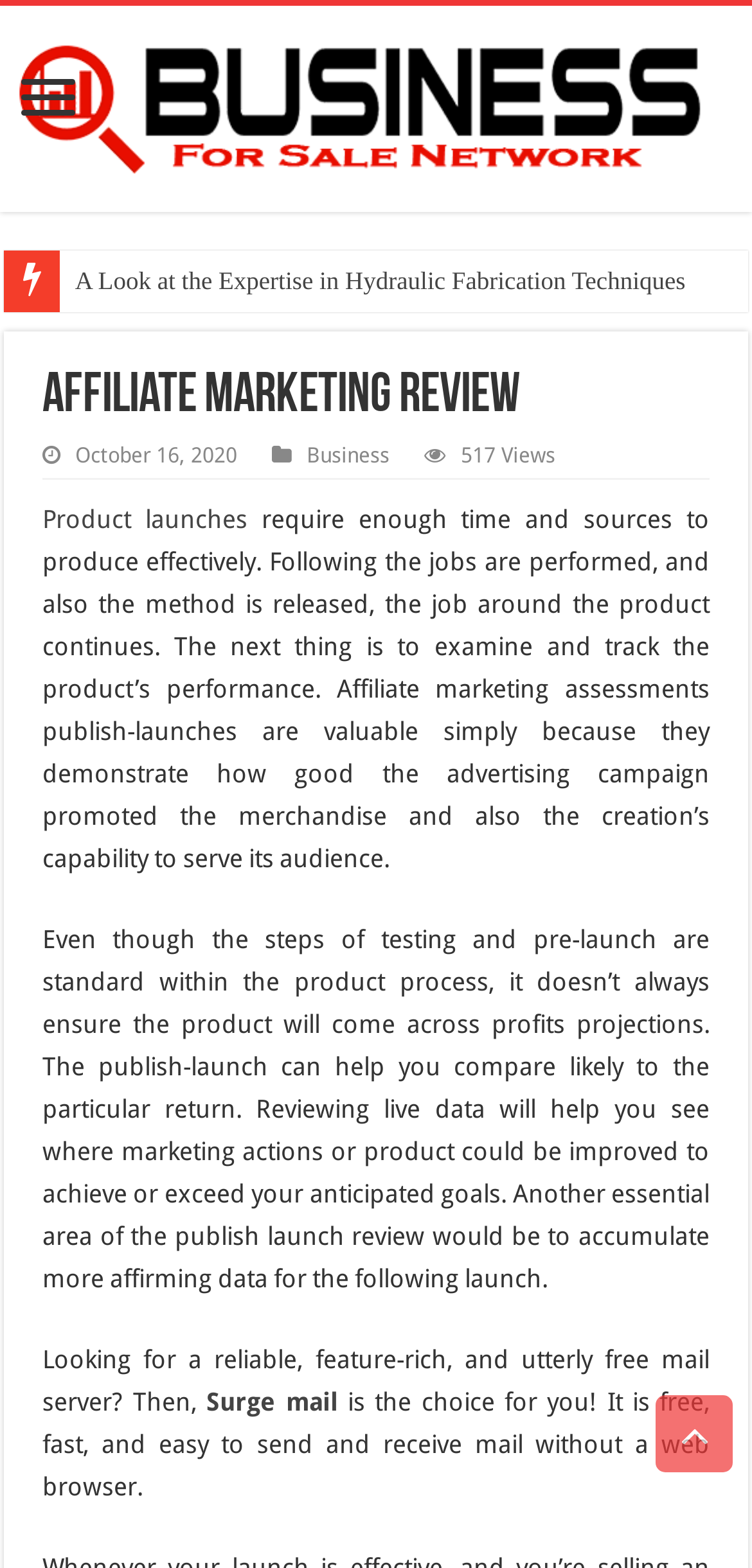Using the format (top-left x, top-left y, bottom-right x, bottom-right y), and given the element description, identify the bounding box coordinates within the screenshot: Business

[0.408, 0.282, 0.518, 0.298]